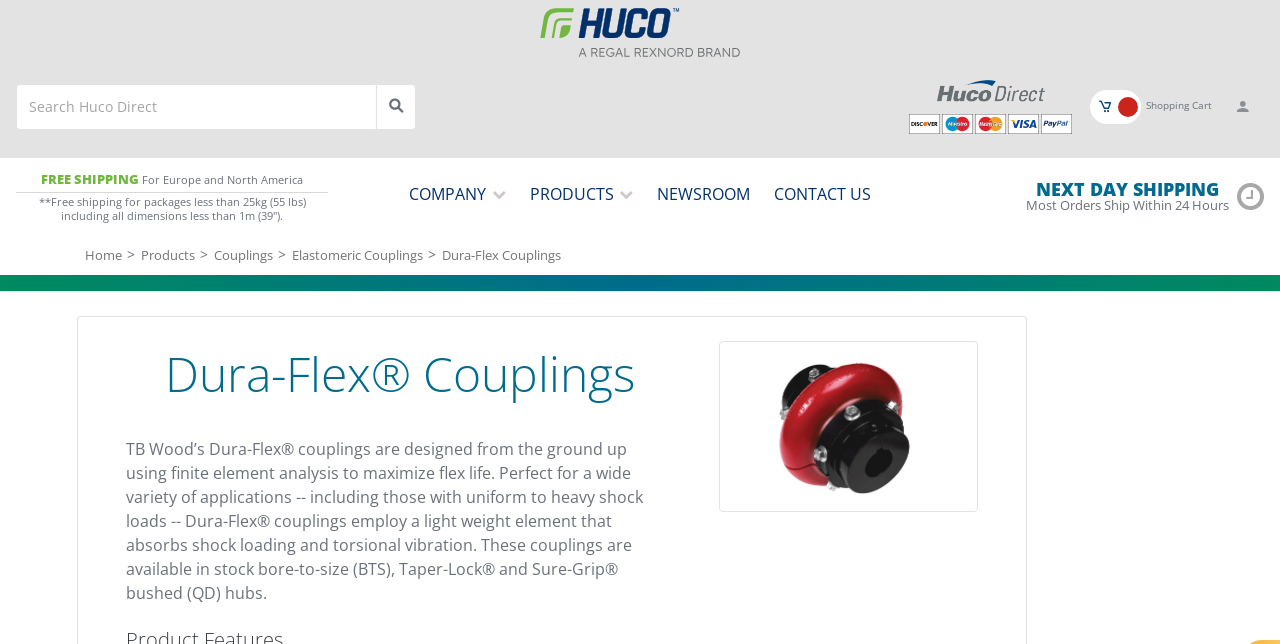Identify the bounding box coordinates for the region to click in order to carry out this instruction: "Go to COMPANY page". Provide the coordinates using four float numbers between 0 and 1, formatted as [left, top, right, bottom].

[0.319, 0.282, 0.395, 0.32]